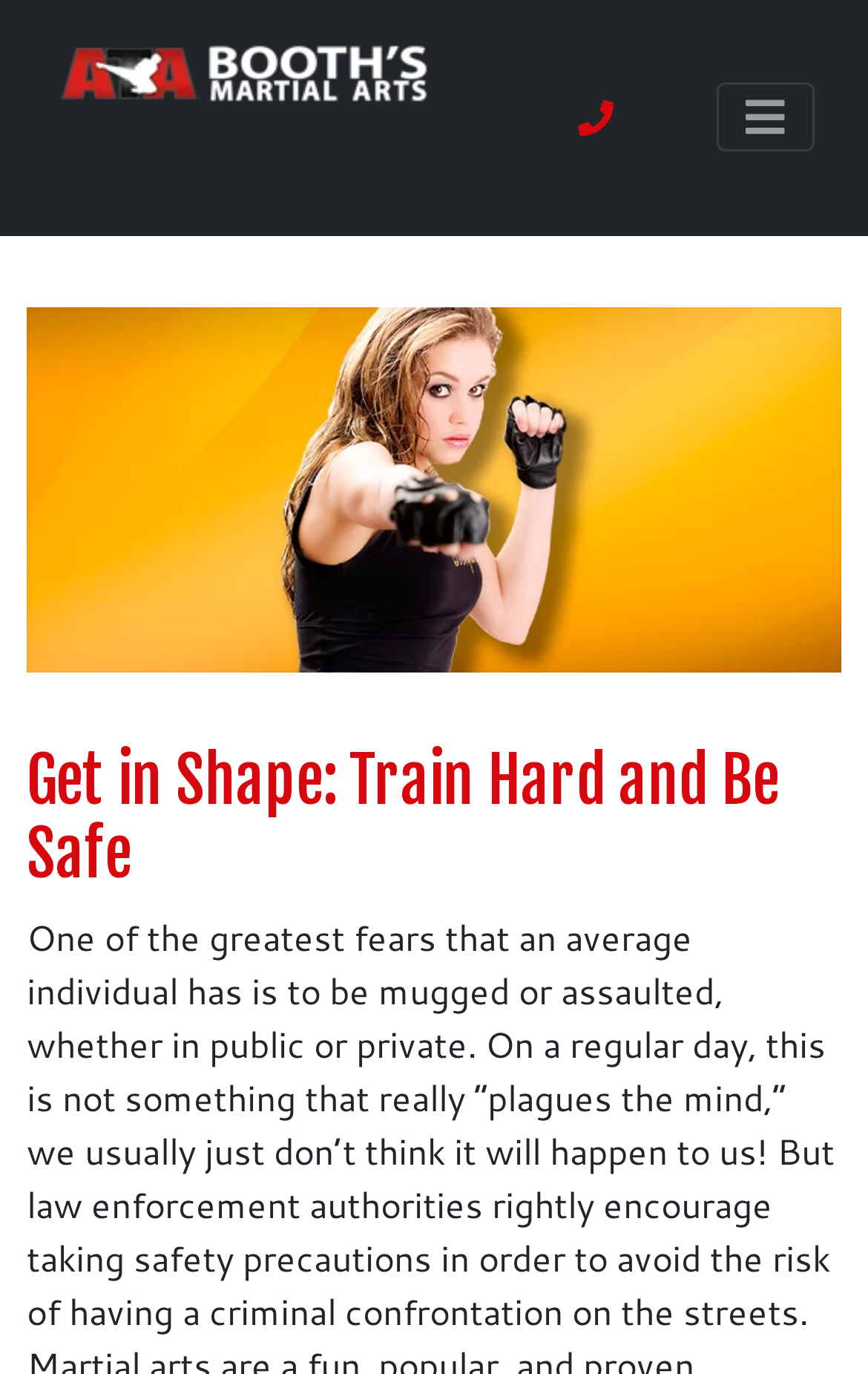Based on the image, please respond to the question with as much detail as possible:
What is the shape of the icon on the top right corner?

The link element with the description '' is located at the top right corner of the page, and its bounding box coordinates suggest that it is a square-shaped icon.